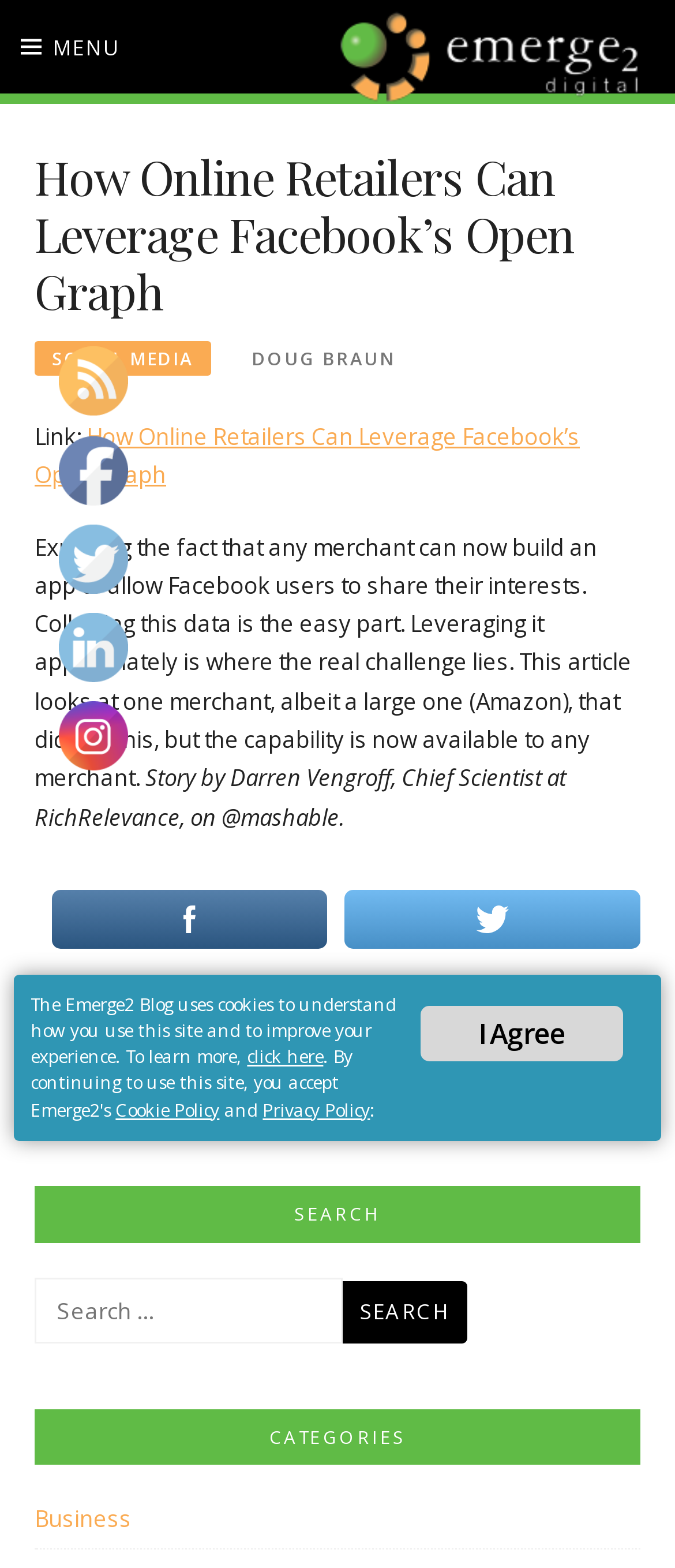Determine the bounding box coordinates of the clickable element to complete this instruction: "Visit the Emerge2 Digital website". Provide the coordinates in the format of four float numbers between 0 and 1, [left, top, right, bottom].

[0.501, 0.007, 0.949, 0.069]